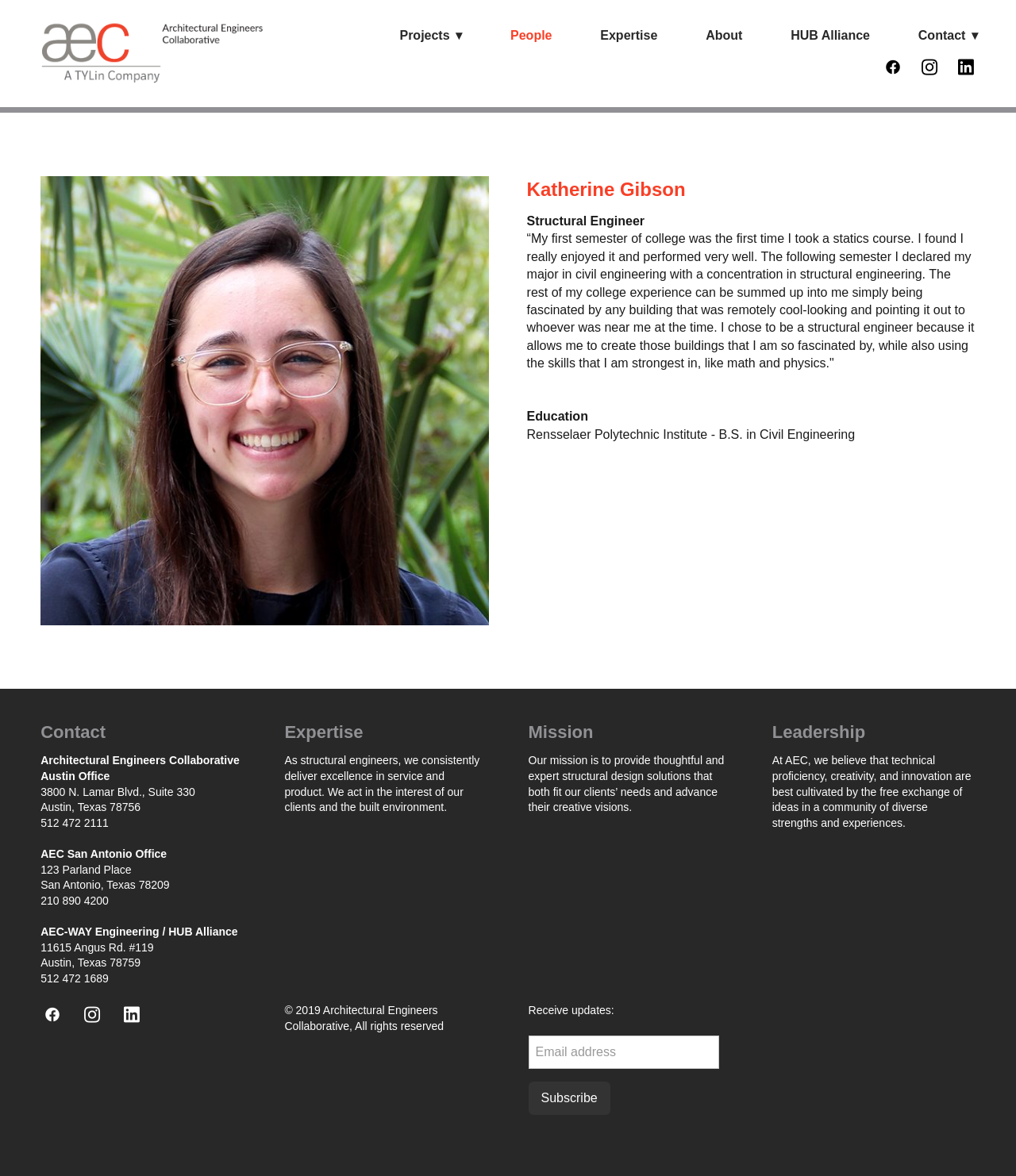What is the mission of AEC?
Examine the webpage screenshot and provide an in-depth answer to the question.

The mission of AEC is stated in the 'Mission' section of the webpage, which says 'Our mission is to provide thoughtful and expert structural design solutions that both fit our clients’ needs and advance their creative visions.'